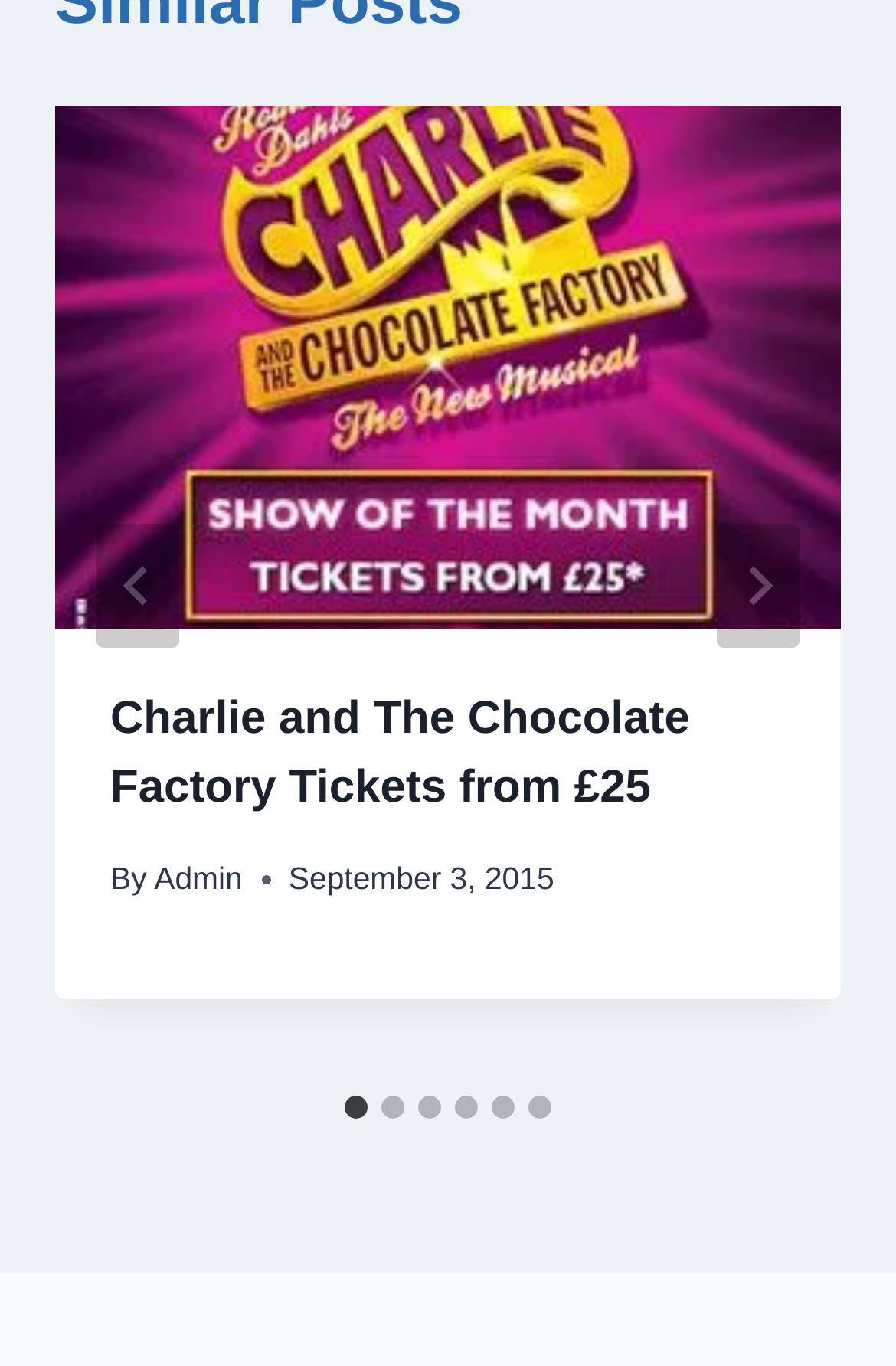Highlight the bounding box coordinates of the element that should be clicked to carry out the following instruction: "Visit the homepage of JOHN ROBERT PECK". The coordinates must be given as four float numbers ranging from 0 to 1, i.e., [left, top, right, bottom].

None